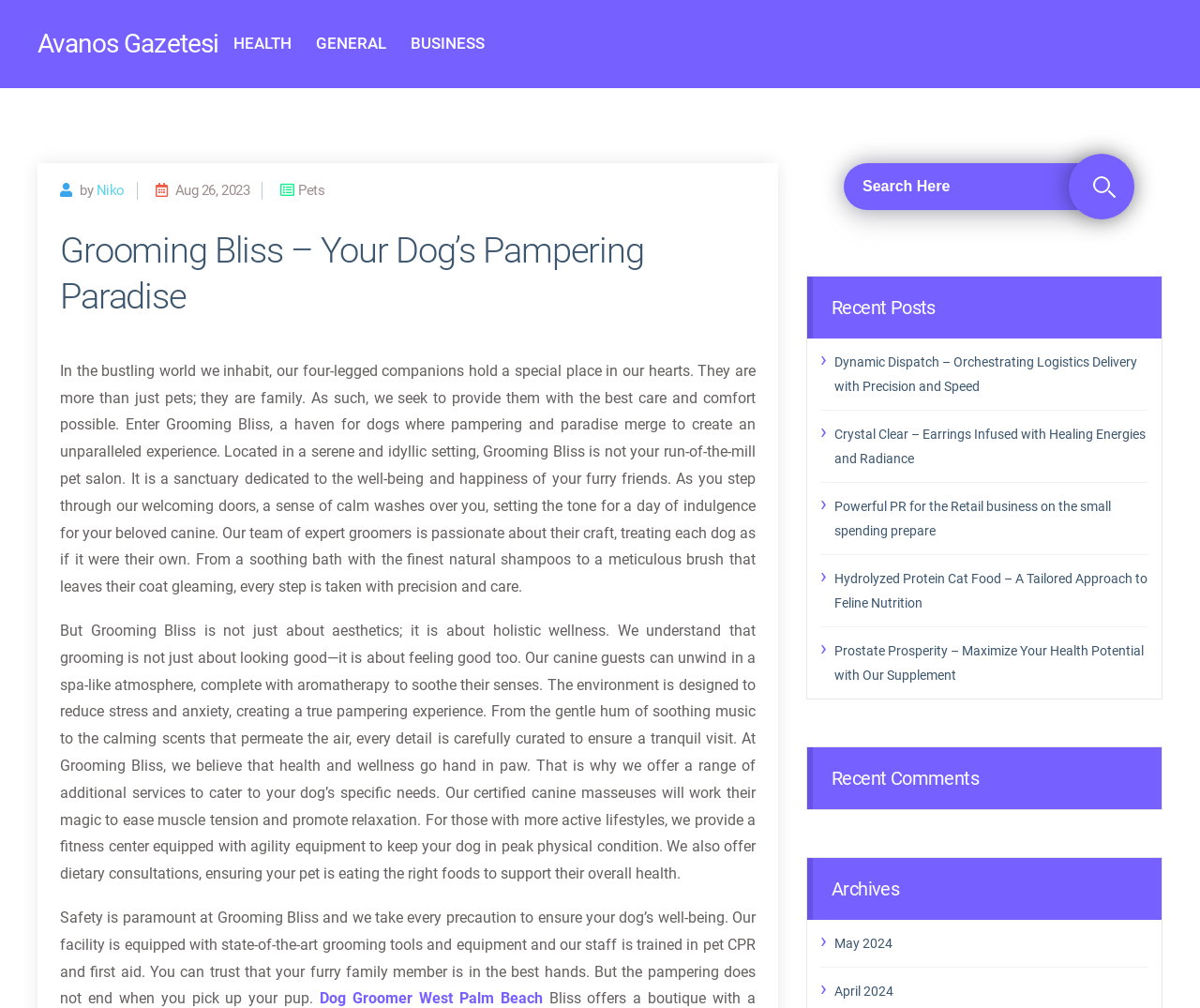What is the name of the link at the bottom of the webpage?
Use the image to answer the question with a single word or phrase.

Dog Groomer West Palm Beach